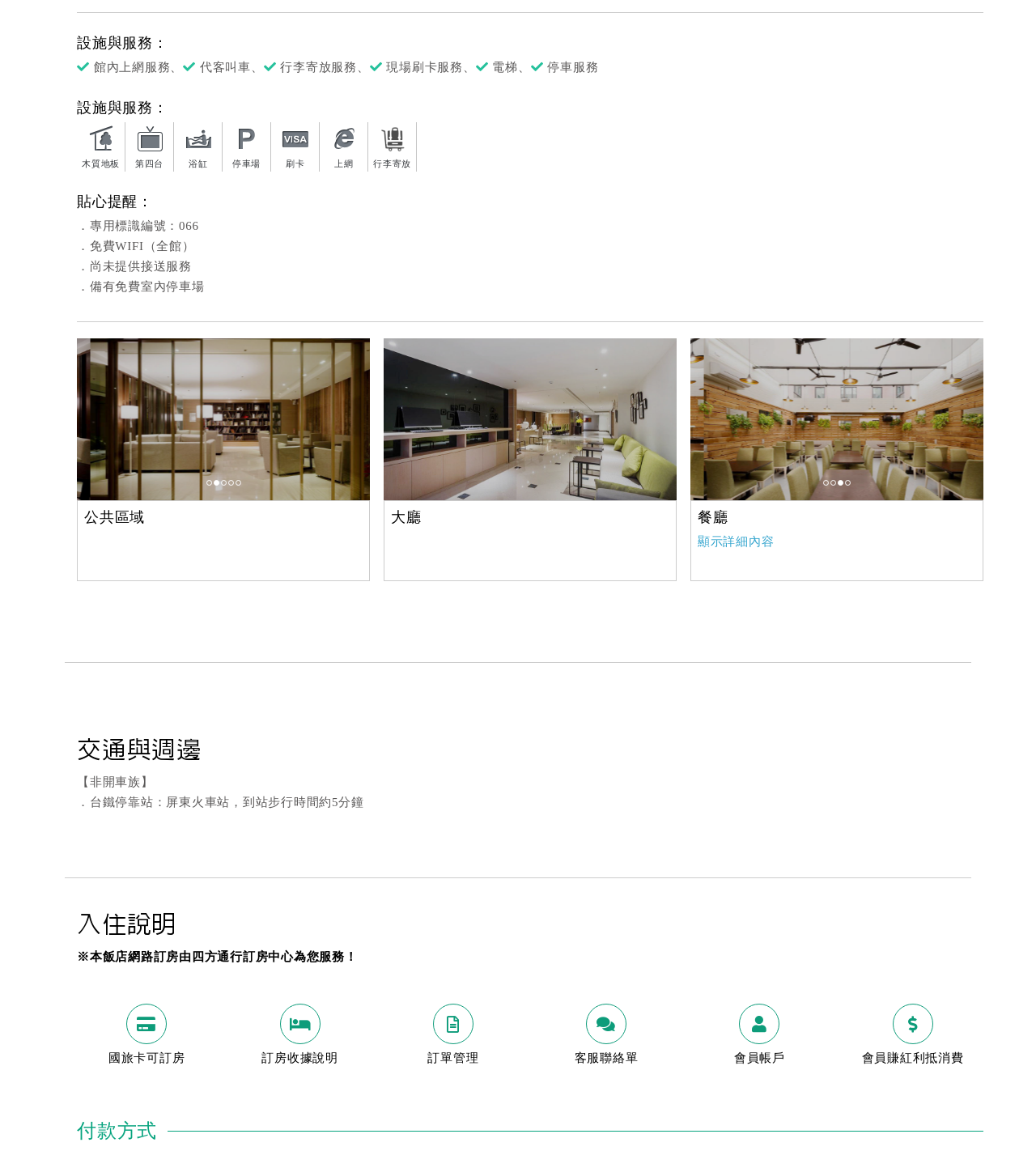Can you find the bounding box coordinates of the area I should click to execute the following instruction: "Select an option from the listbox"?

[0.37, 0.294, 0.653, 0.435]